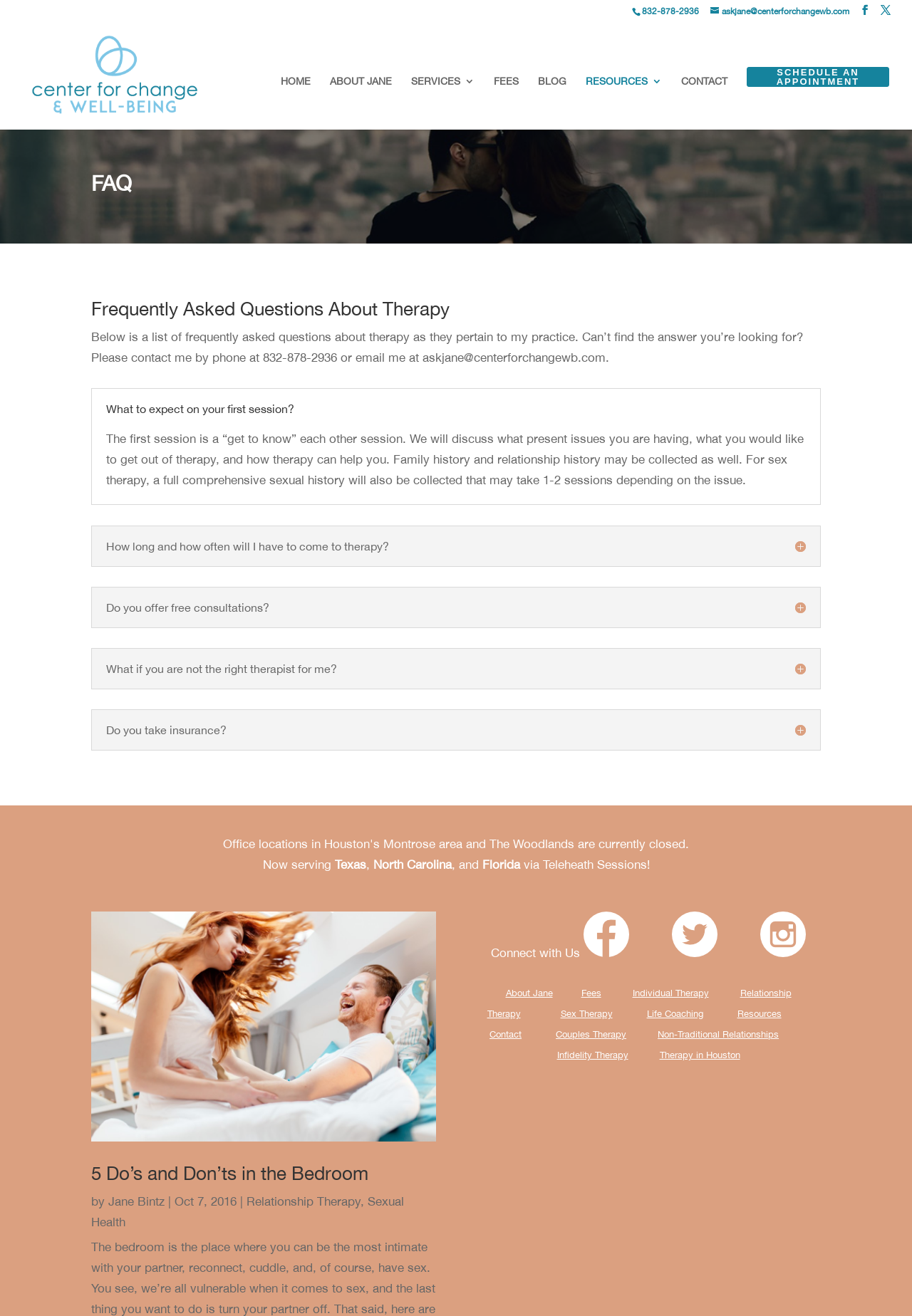In which states does Jane offer telehealth sessions?
Answer the question with detailed information derived from the image.

The states where Jane offers telehealth sessions can be found at the bottom of the webpage, in the static text elements that say 'Now serving Texas, North Carolina, and Florida via Telehealth Sessions!'.